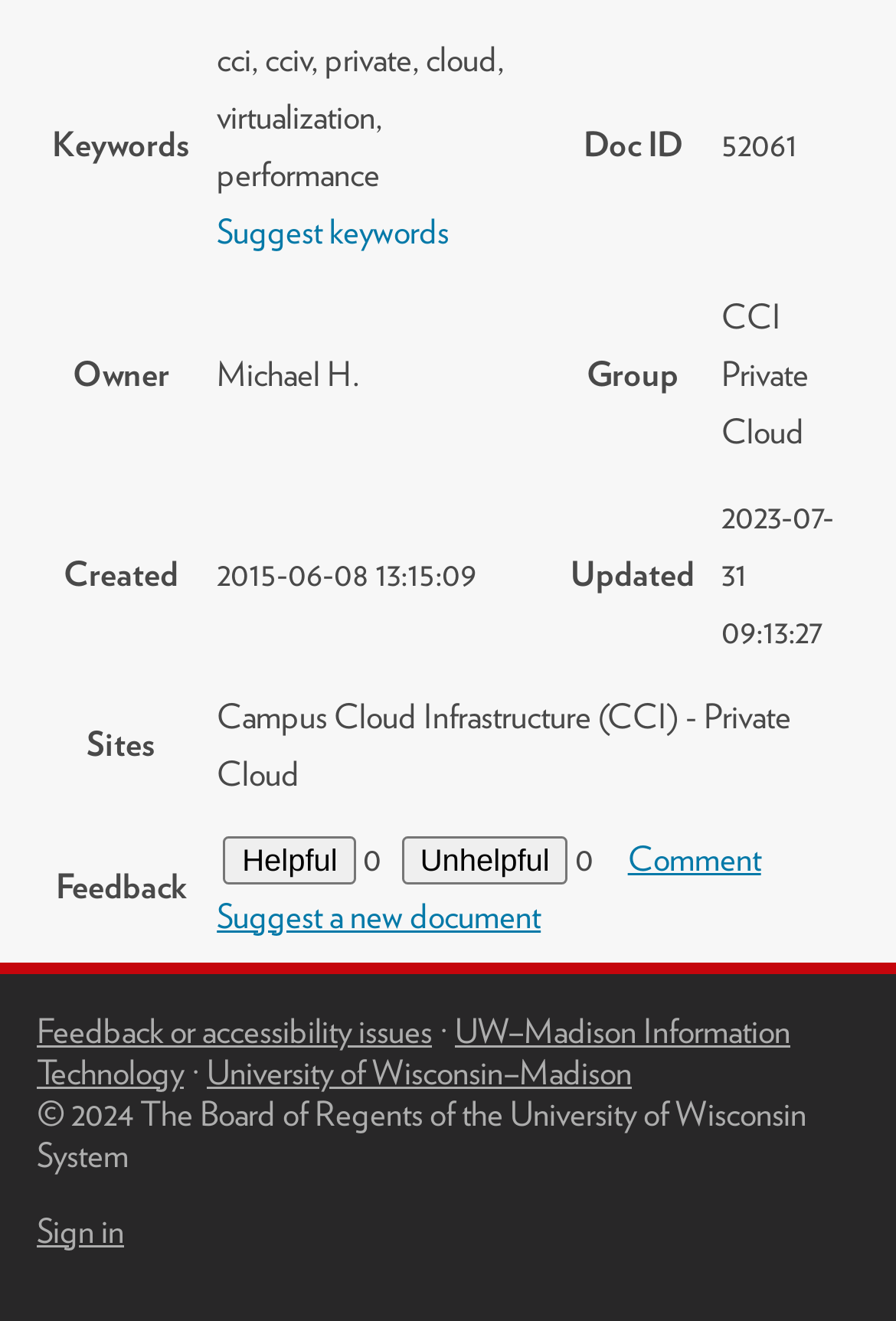Find the bounding box of the UI element described as follows: "value="Helpful"".

[0.25, 0.632, 0.397, 0.669]